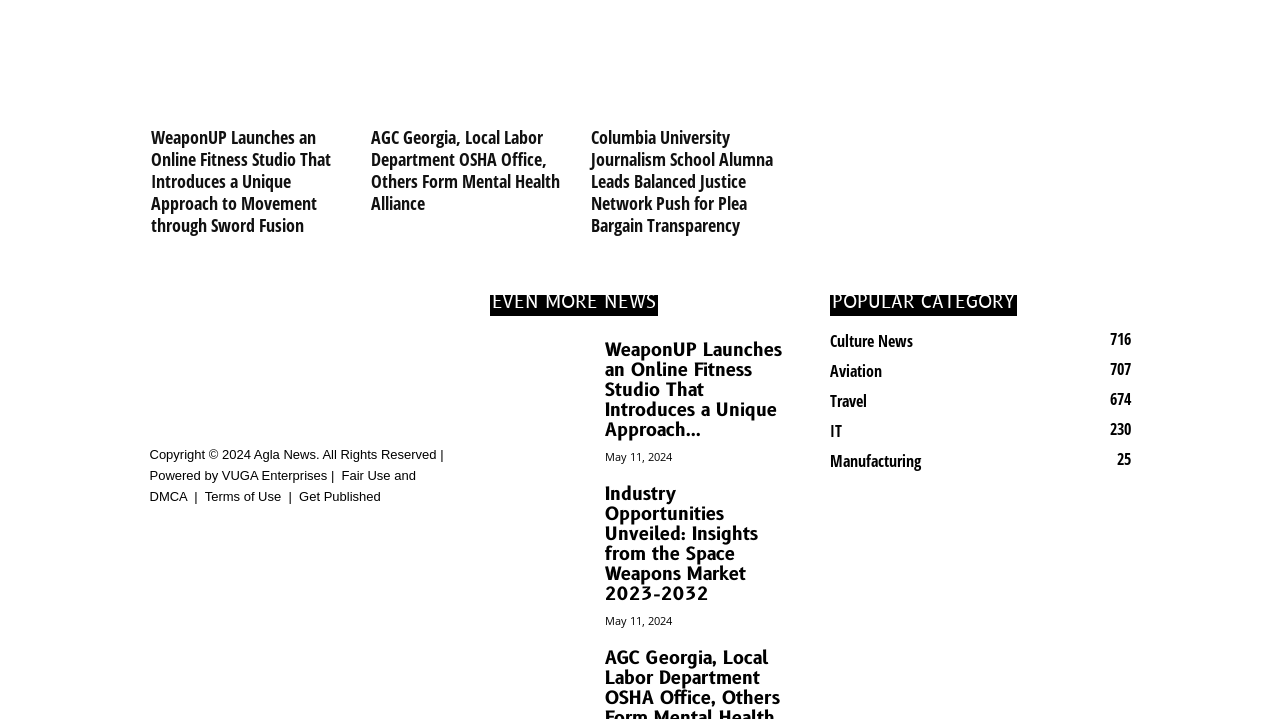Please provide a comprehensive response to the question based on the details in the image: What is the purpose of the 'Get Published' link?

The 'Get Published' link is likely a call-to-action for users to submit their news articles or stories to be published on the Agla News website. This can be inferred from the context of the link being present on a news website.